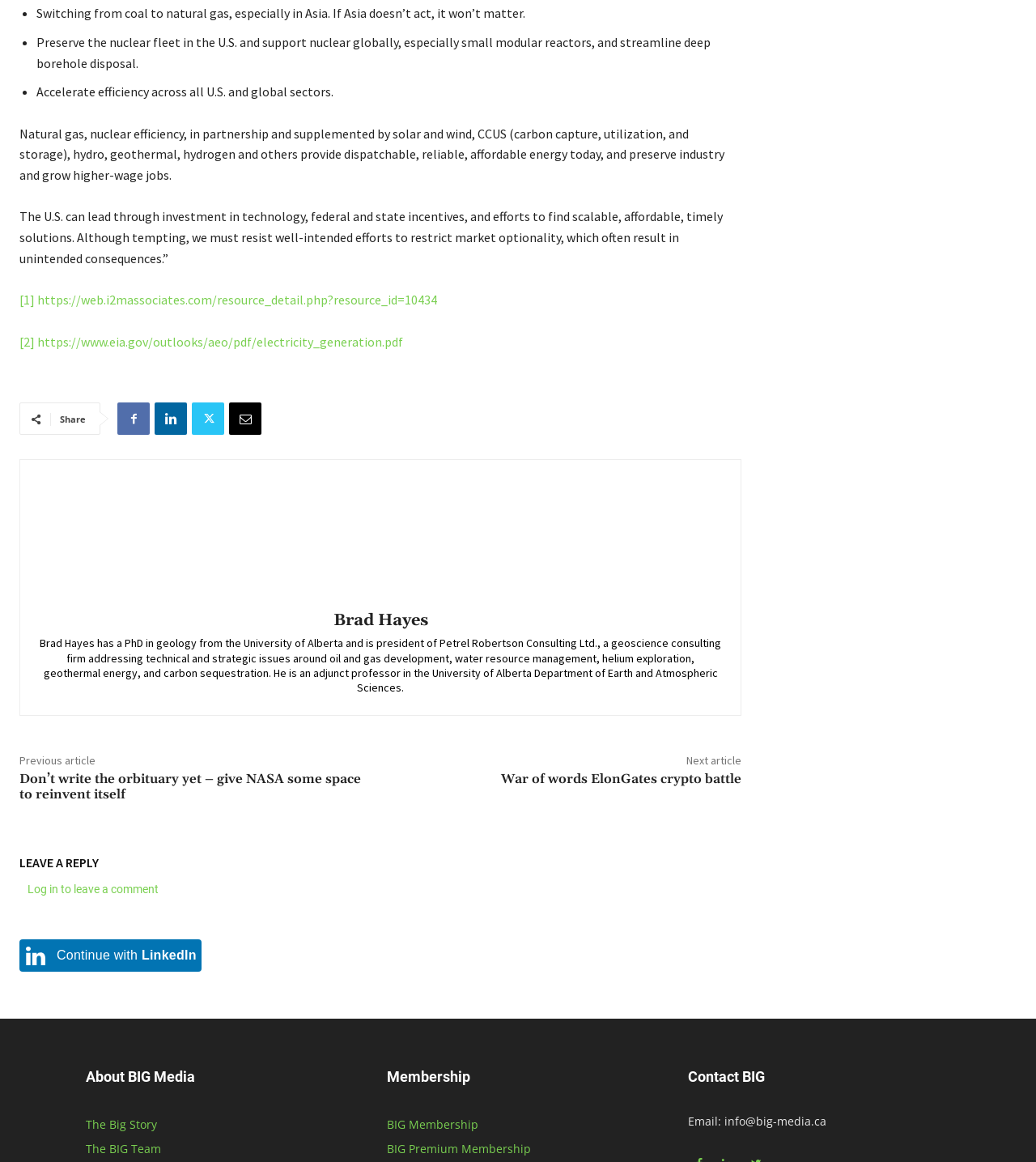What is the main topic of the article? Look at the image and give a one-word or short phrase answer.

Energy